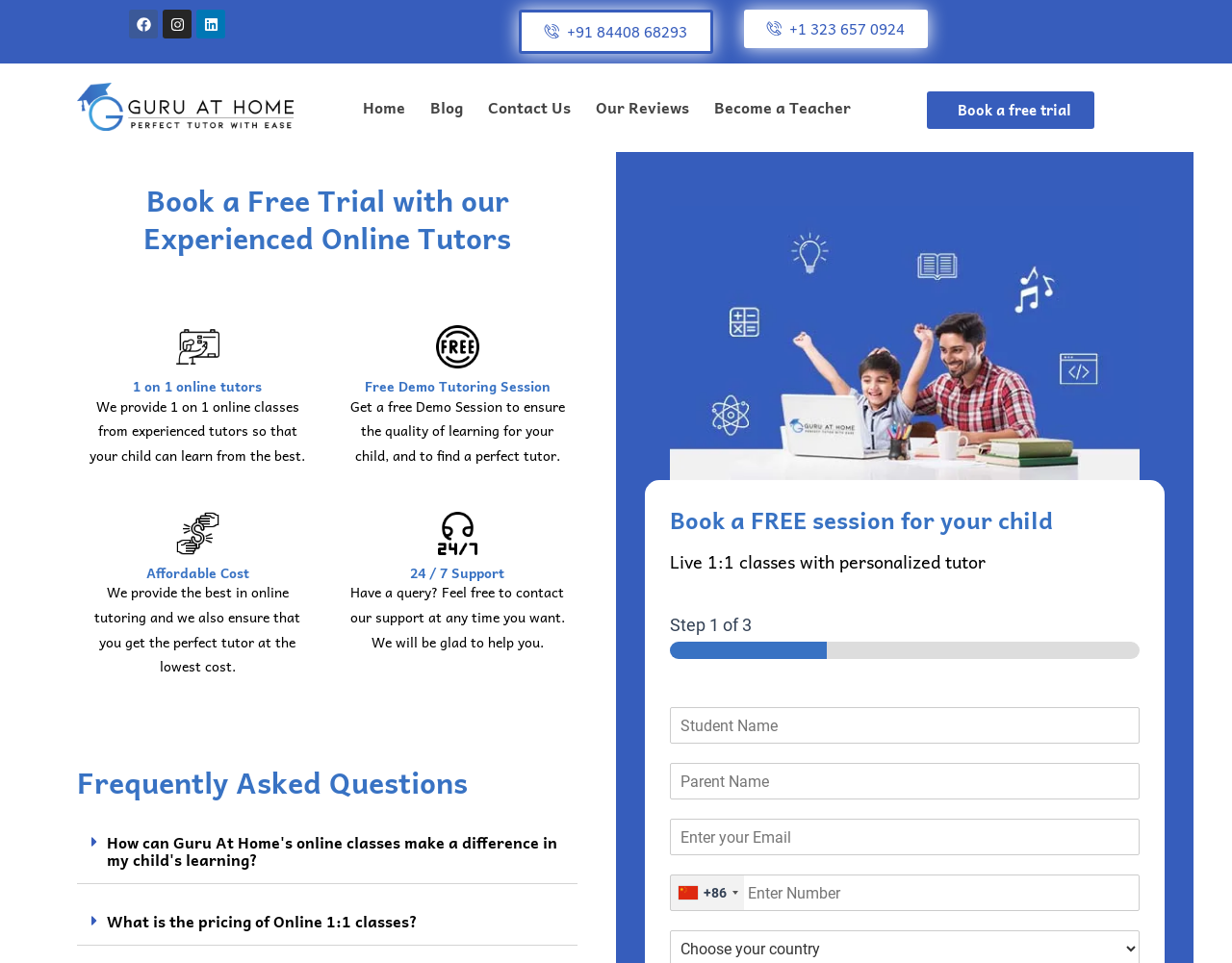Find and specify the bounding box coordinates that correspond to the clickable region for the instruction: "Check the weather".

None